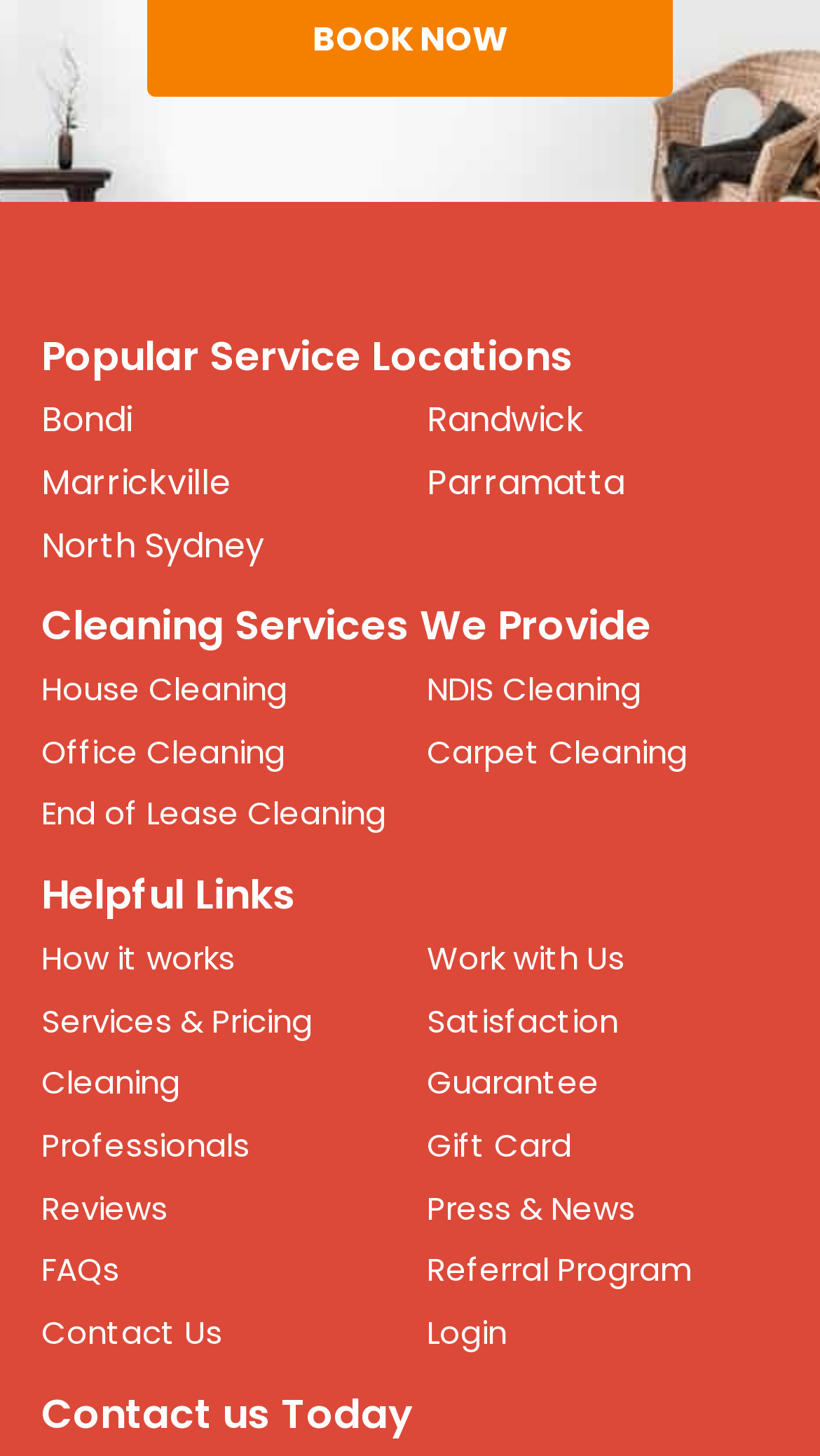Give a one-word or short-phrase answer to the following question: 
What is the last link in the 'Helpful Links' section?

Login